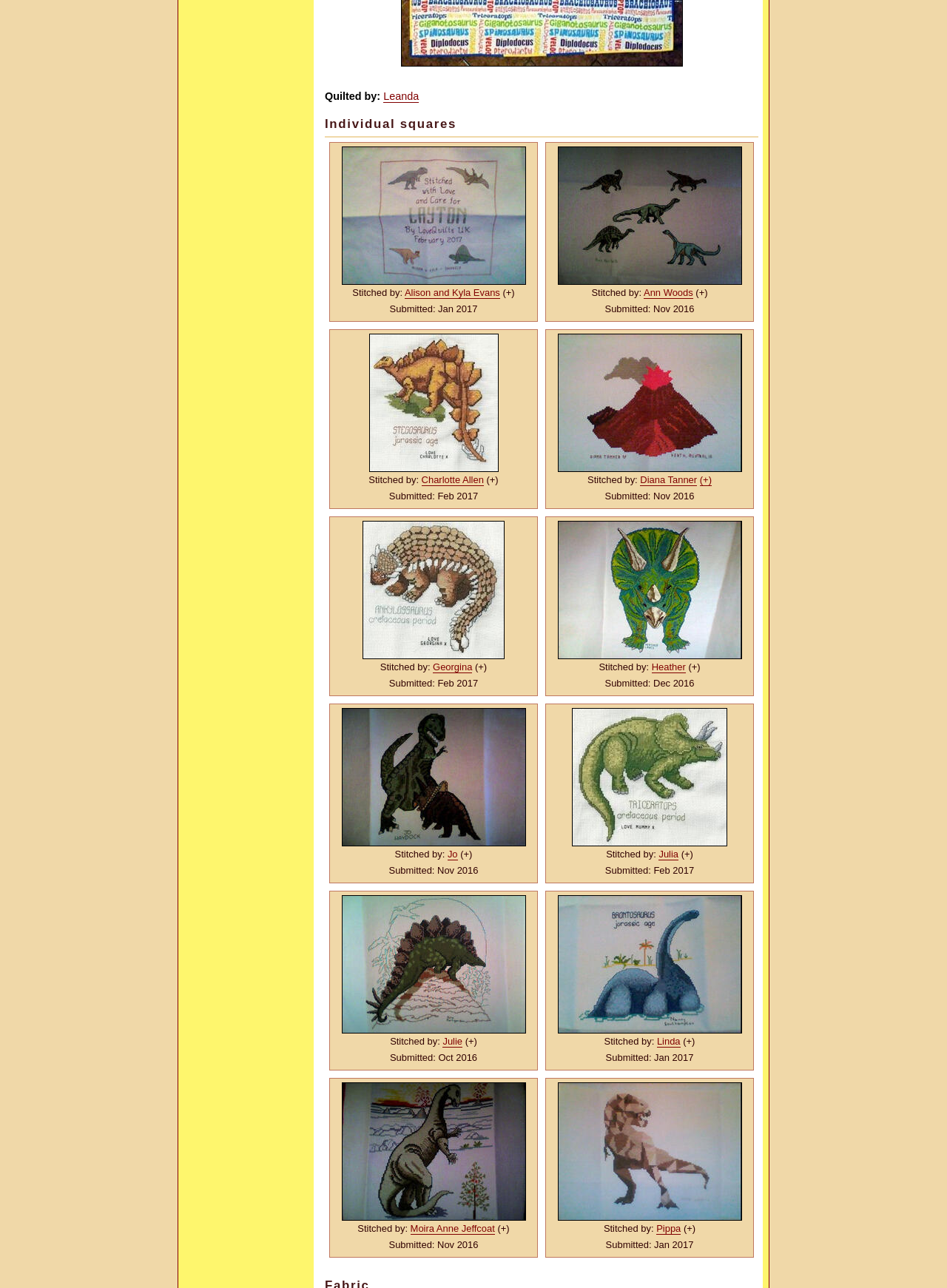Using the element description: "Moira Anne Jeffcoat", determine the bounding box coordinates for the specified UI element. The coordinates should be four float numbers between 0 and 1, [left, top, right, bottom].

[0.433, 0.95, 0.523, 0.959]